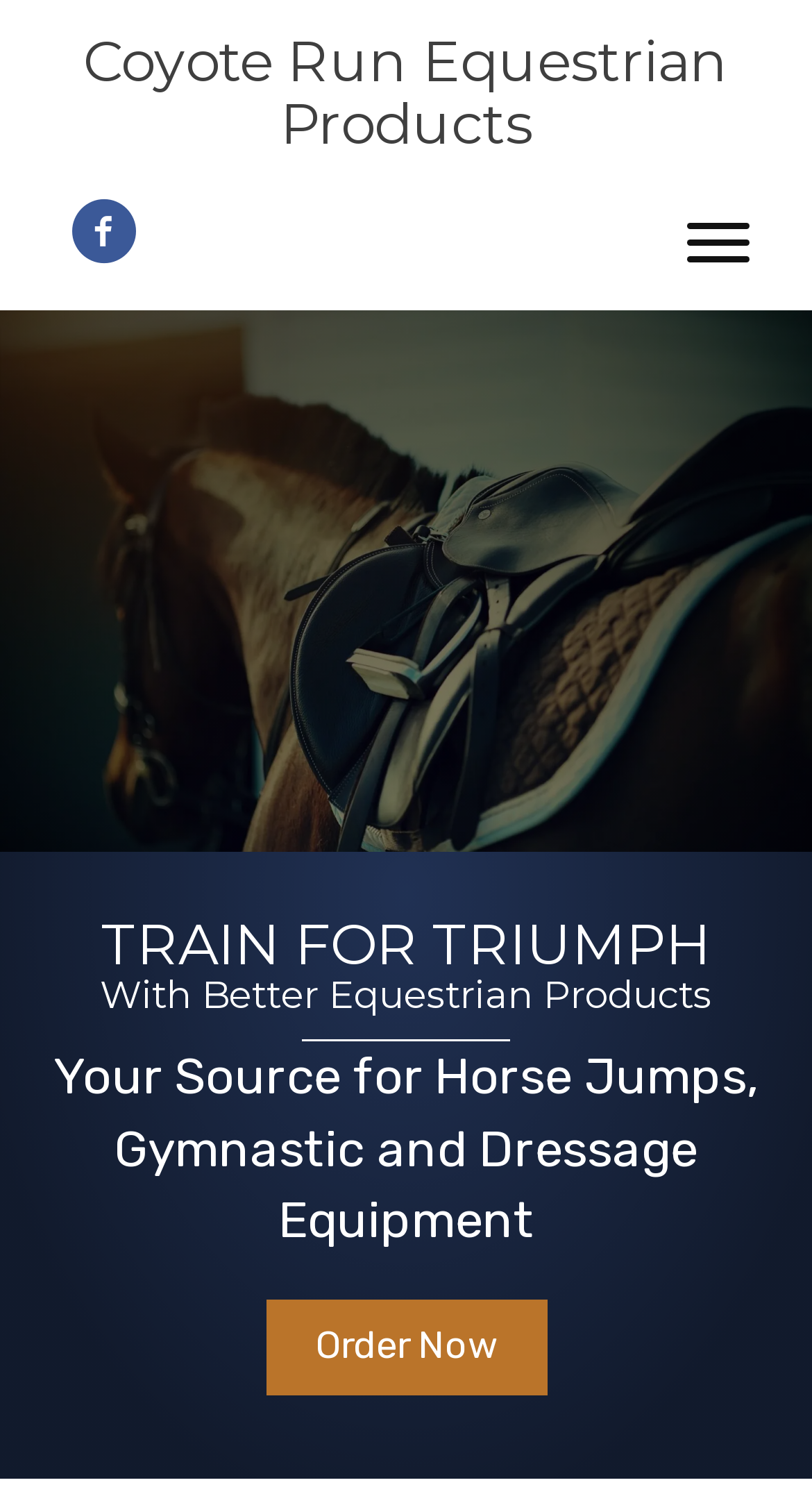What is the icon on the top left corner of the webpage?
From the image, respond with a single word or phrase.

ue9cd